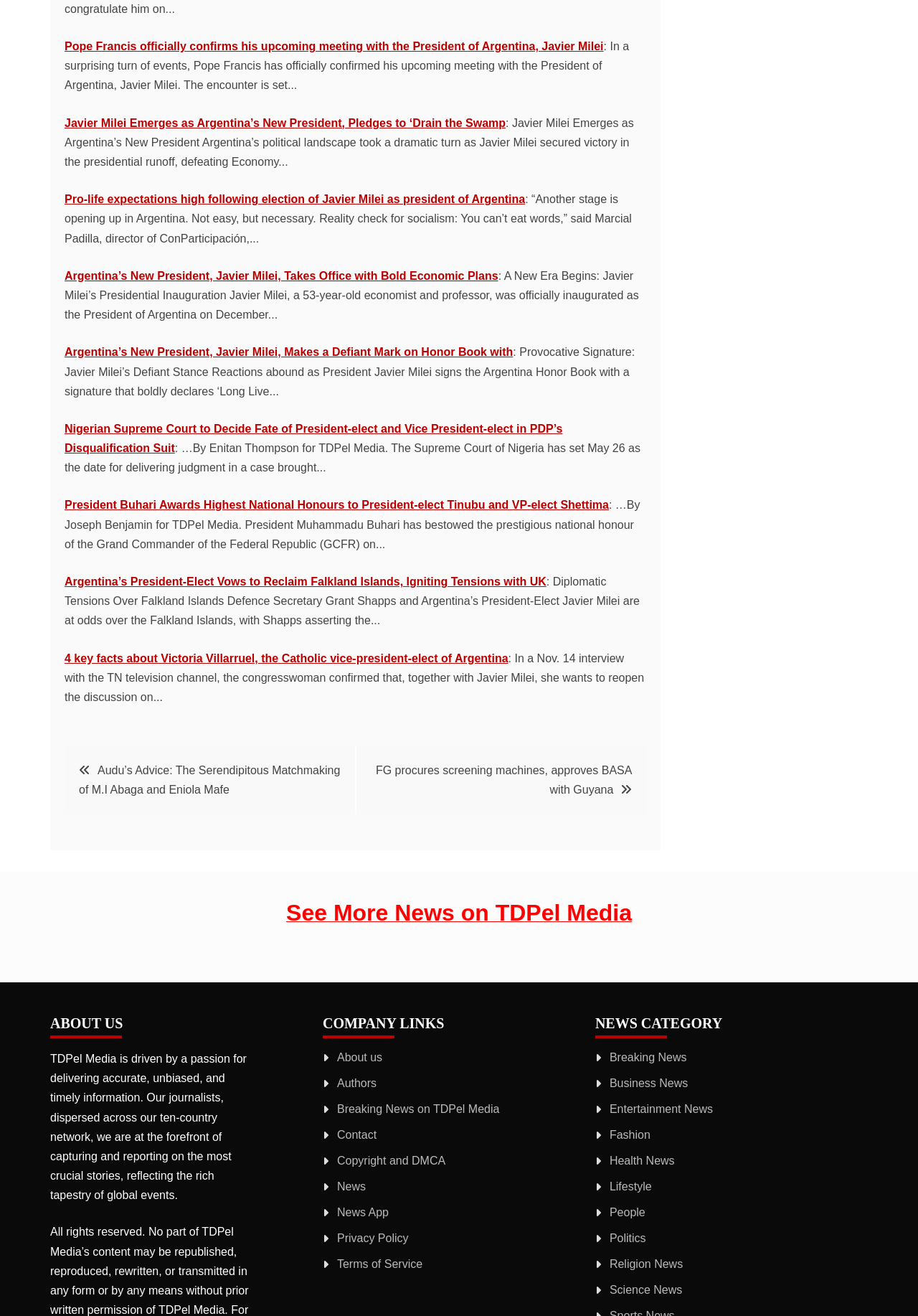Locate the bounding box coordinates of the element's region that should be clicked to carry out the following instruction: "View more news on TDPel Media". The coordinates need to be four float numbers between 0 and 1, i.e., [left, top, right, bottom].

[0.312, 0.692, 0.688, 0.701]